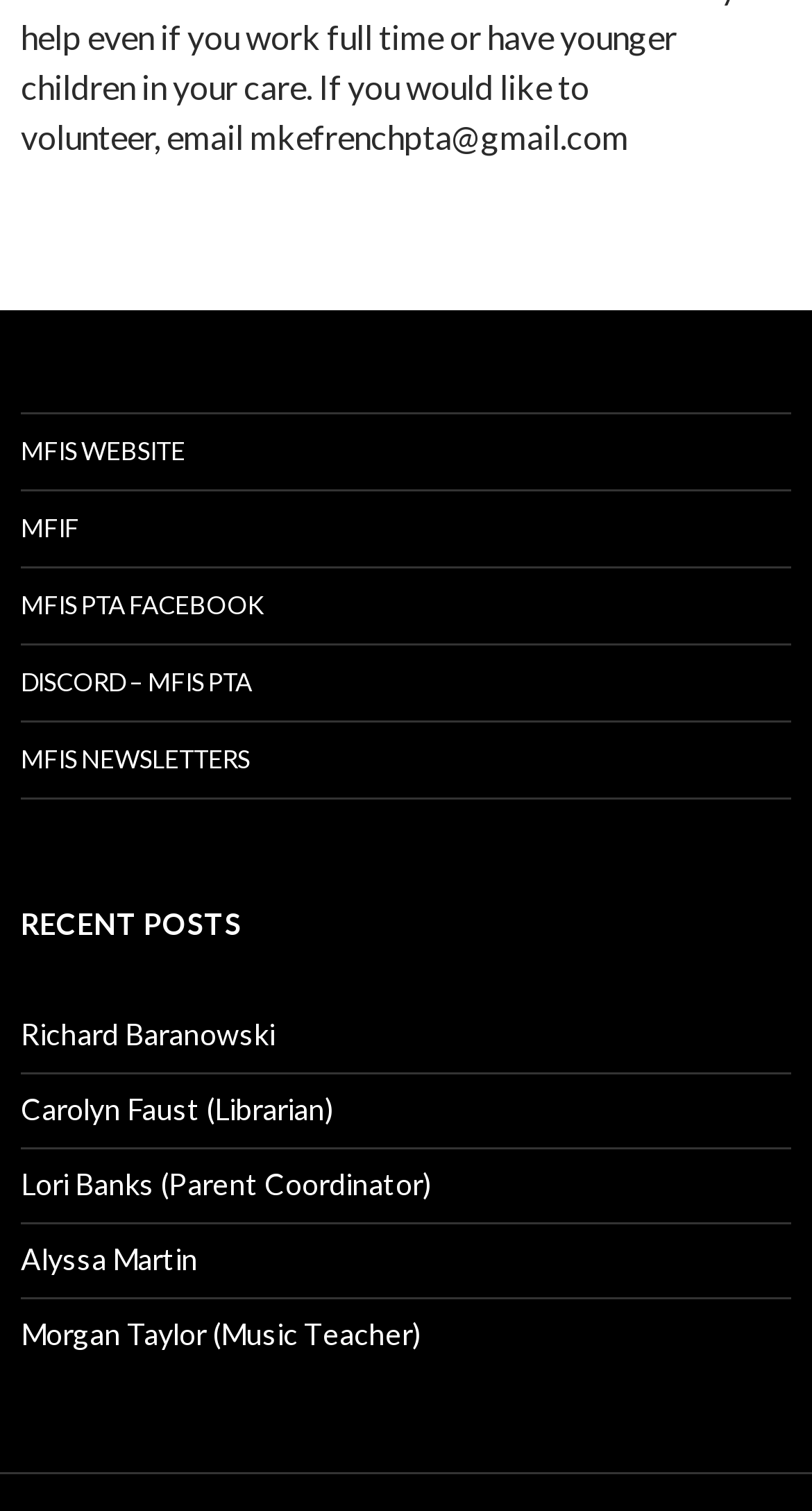Respond concisely with one word or phrase to the following query:
What is the purpose of the 'DISCORD – MFIS PTA' link?

To access Discord